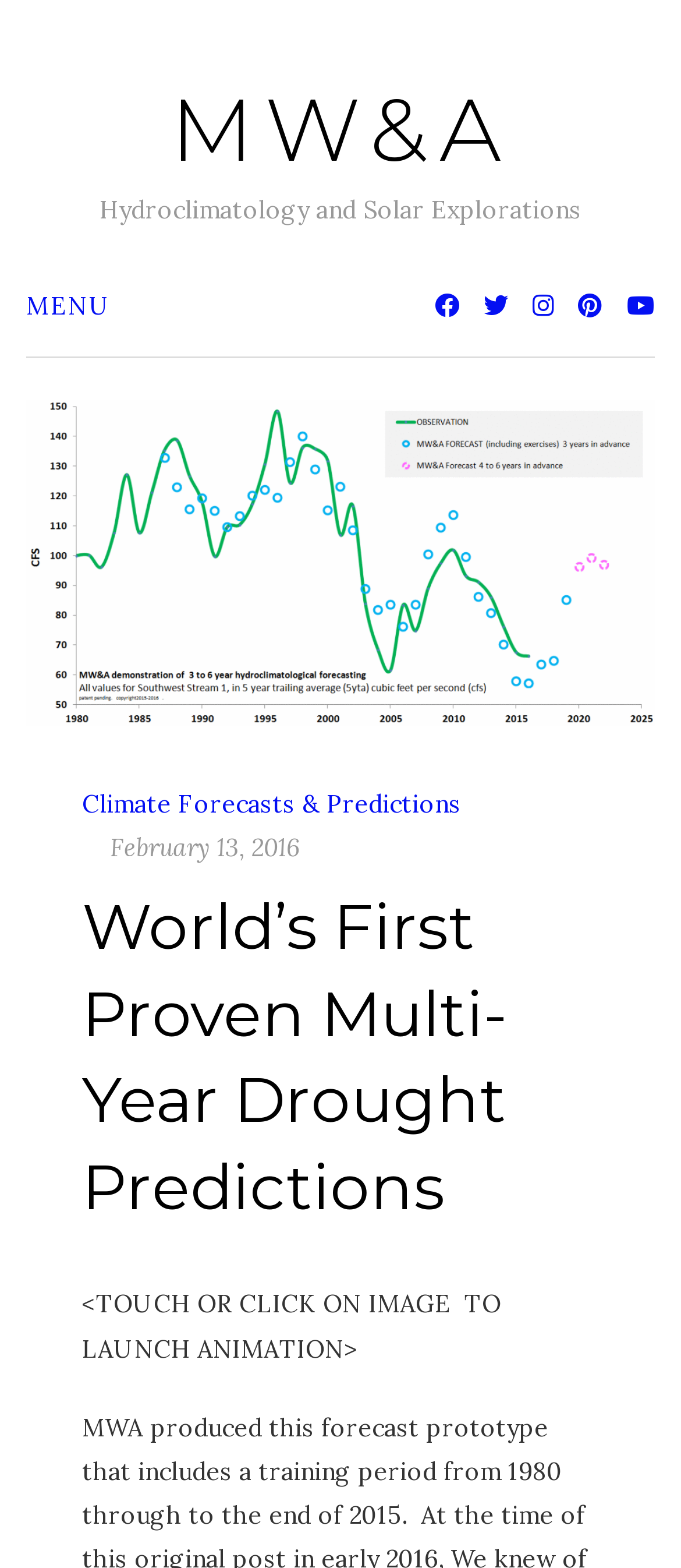What action is required to launch an animation?
Please provide a detailed and comprehensive answer to the question.

The instruction to launch an animation is provided in a static text element, which says '<TOUCH OR CLICK ON IMAGE  TO LAUNCH ANIMATION>'.